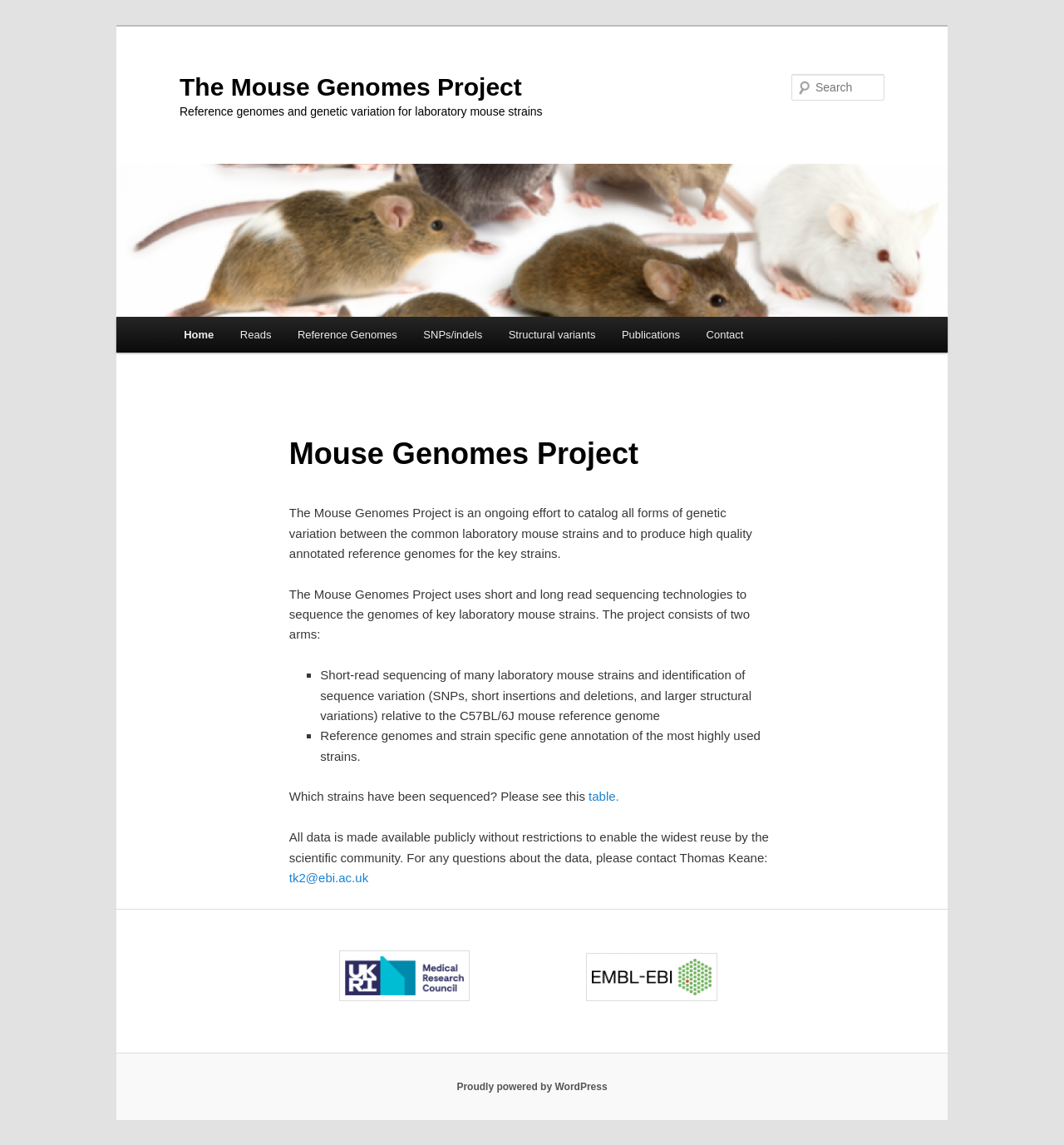Can you show the bounding box coordinates of the region to click on to complete the task described in the instruction: "Learn about reference genomes"?

[0.267, 0.277, 0.386, 0.308]